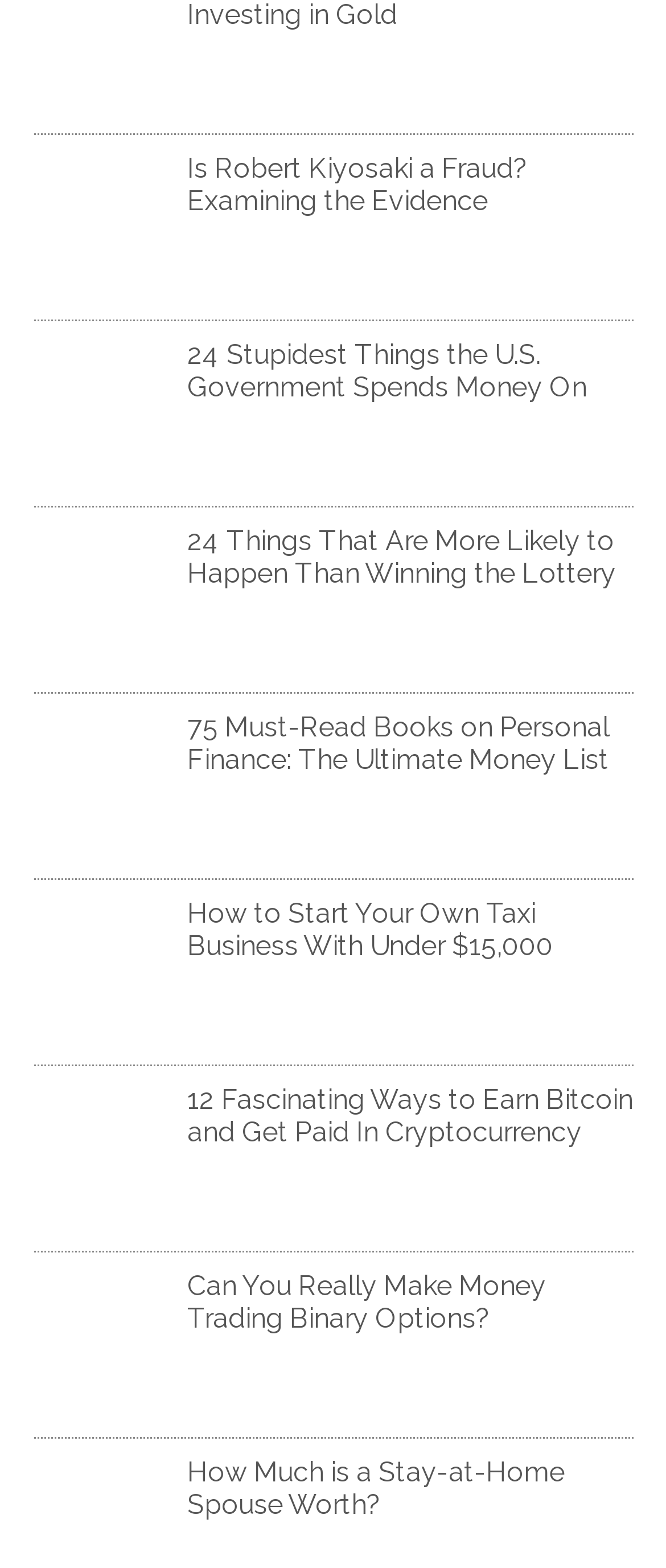Locate the bounding box coordinates of the area you need to click to fulfill this instruction: 'Click on 'investing in gold''. The coordinates must be in the form of four float numbers ranging from 0 to 1: [left, top, right, bottom].

[0.05, 0.049, 0.281, 0.069]